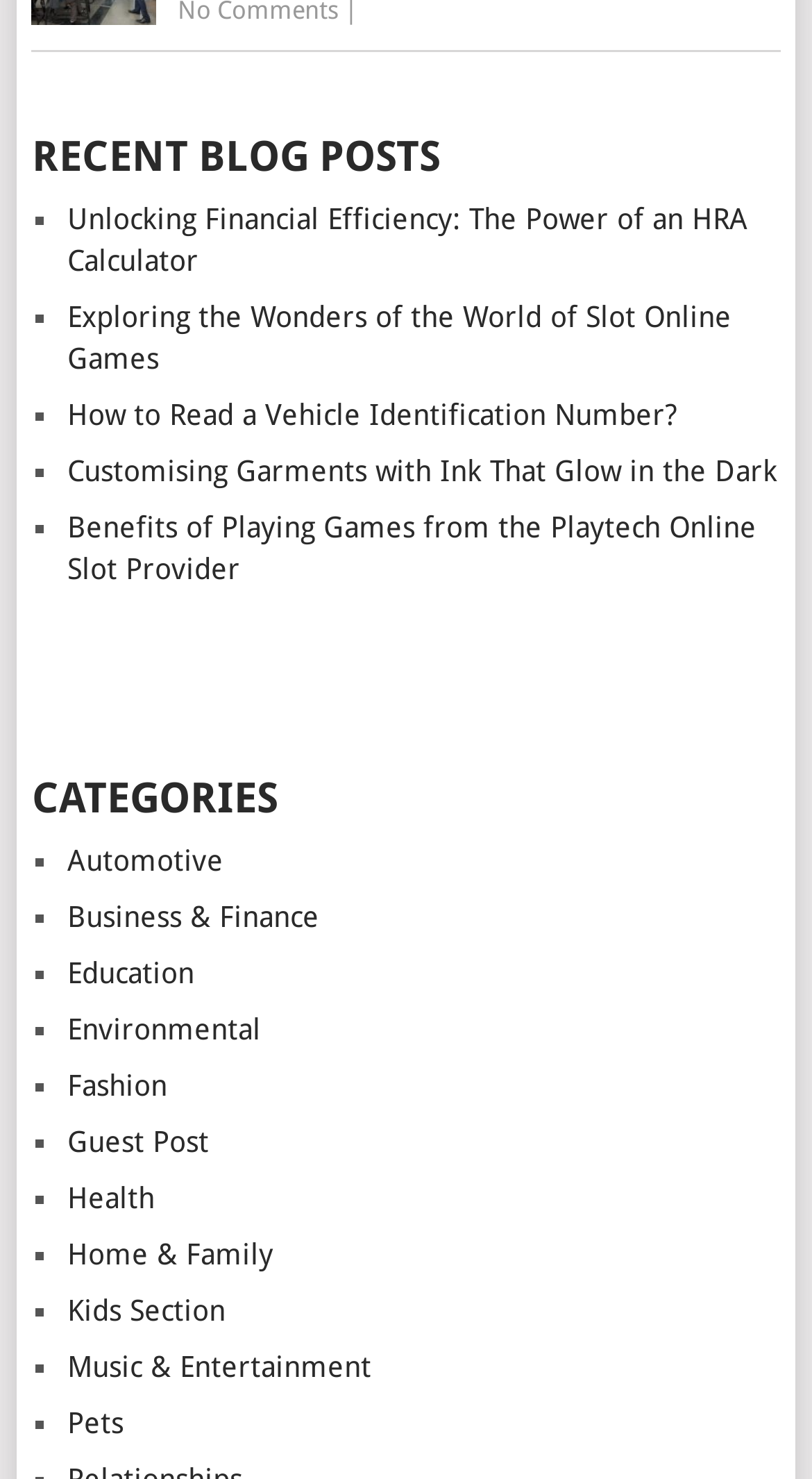Please identify the coordinates of the bounding box for the clickable region that will accomplish this instruction: "Check out the music and entertainment section".

[0.083, 0.913, 0.457, 0.935]